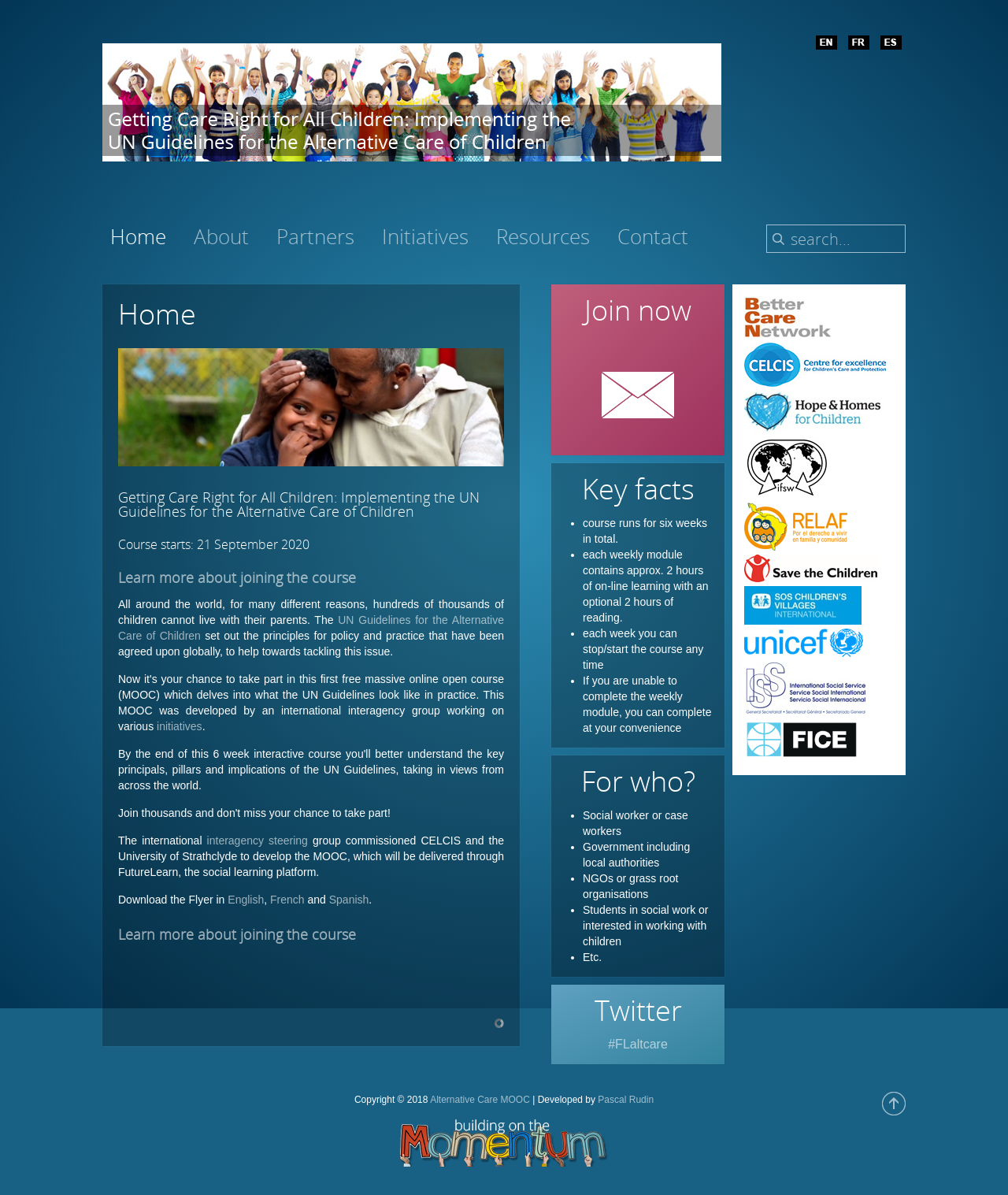Locate the bounding box coordinates of the item that should be clicked to fulfill the instruction: "Learn more about joining the course".

[0.117, 0.477, 0.5, 0.489]